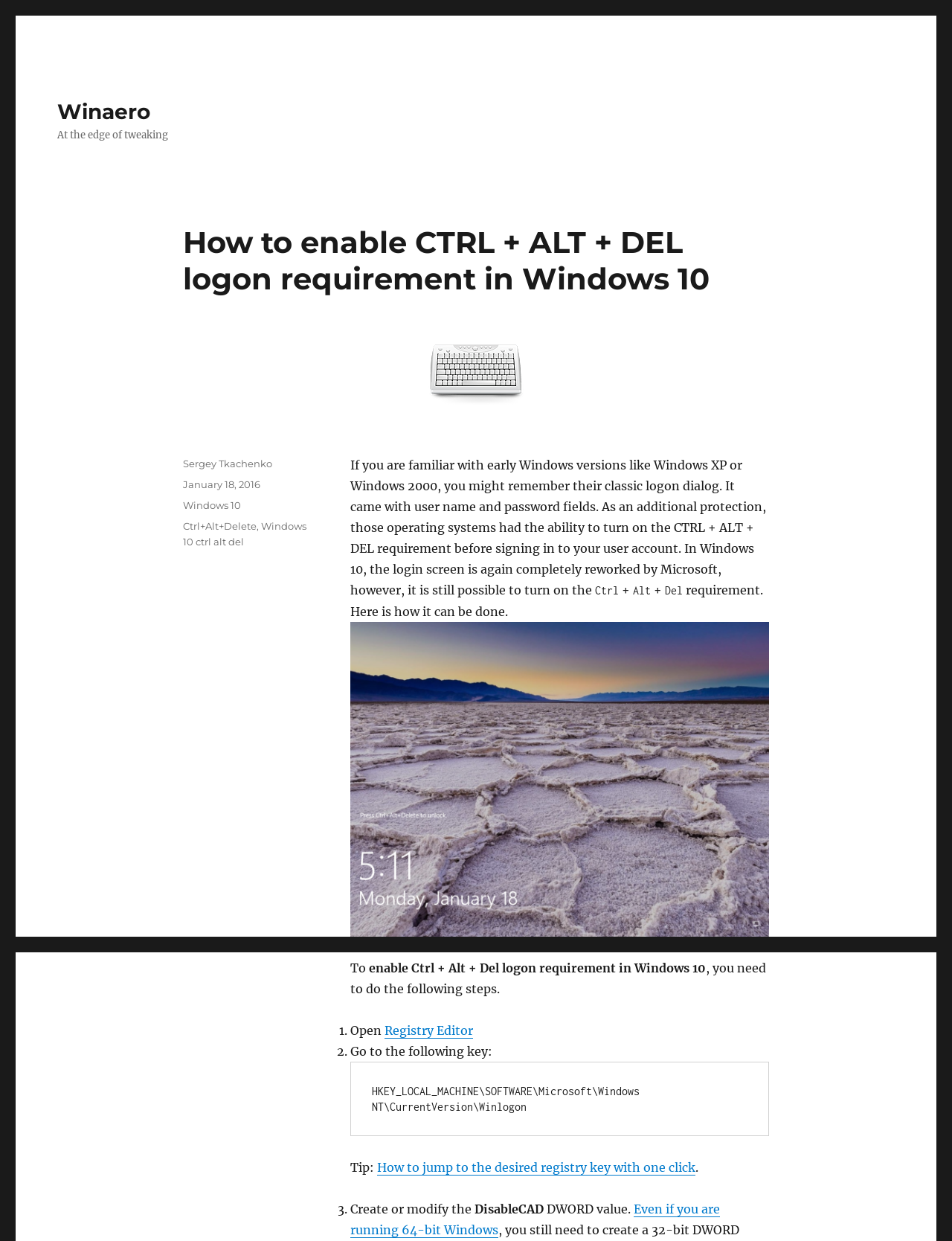Predict the bounding box for the UI component with the following description: "Windows 10 ctrl alt del".

[0.192, 0.419, 0.322, 0.441]